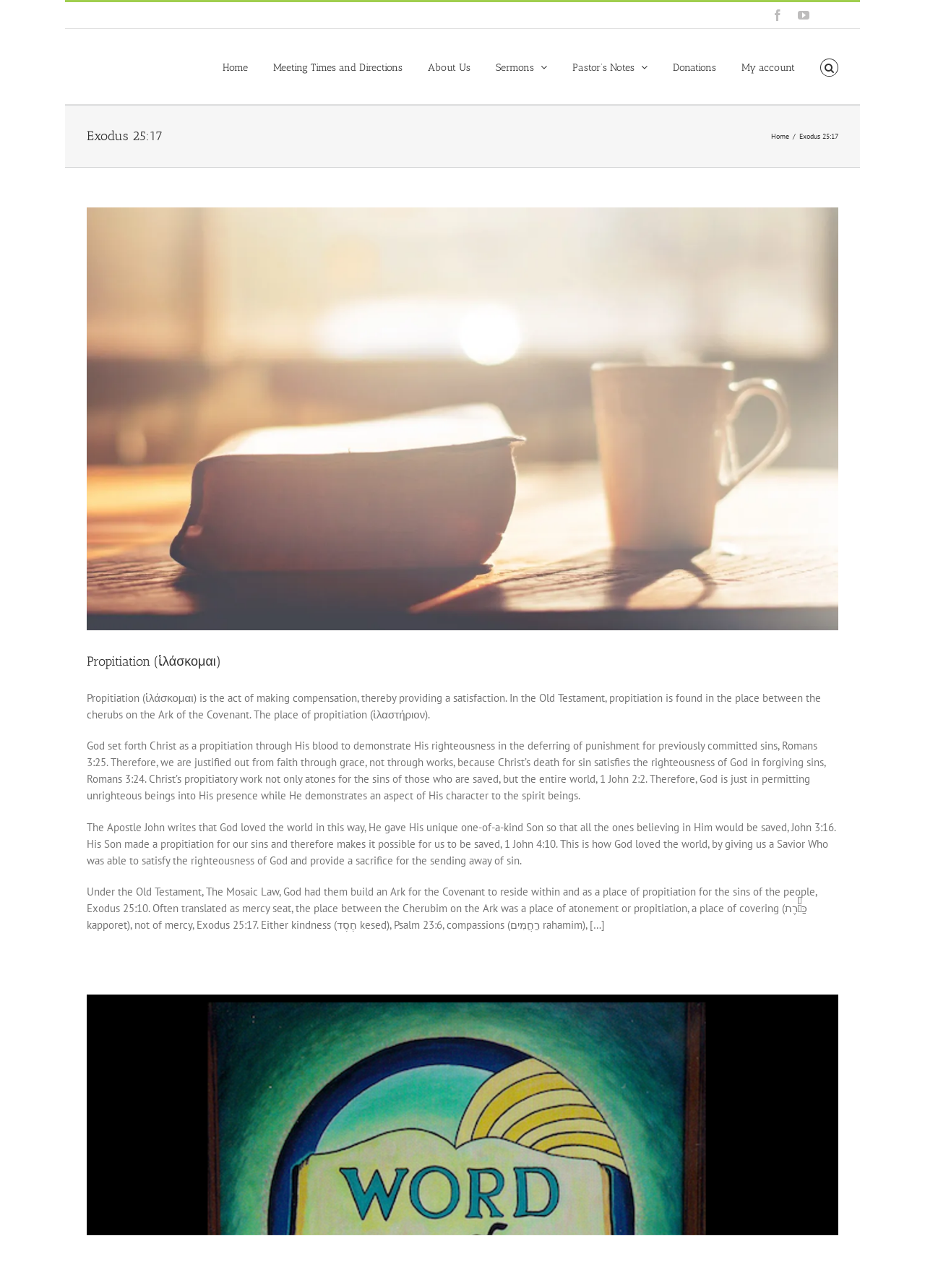What is the main topic of the article?
Observe the image and answer the question with a one-word or short phrase response.

Propitiation